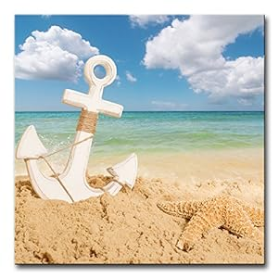What is the color of the sea in the image?
Refer to the image and provide a one-word or short phrase answer.

Turquoise